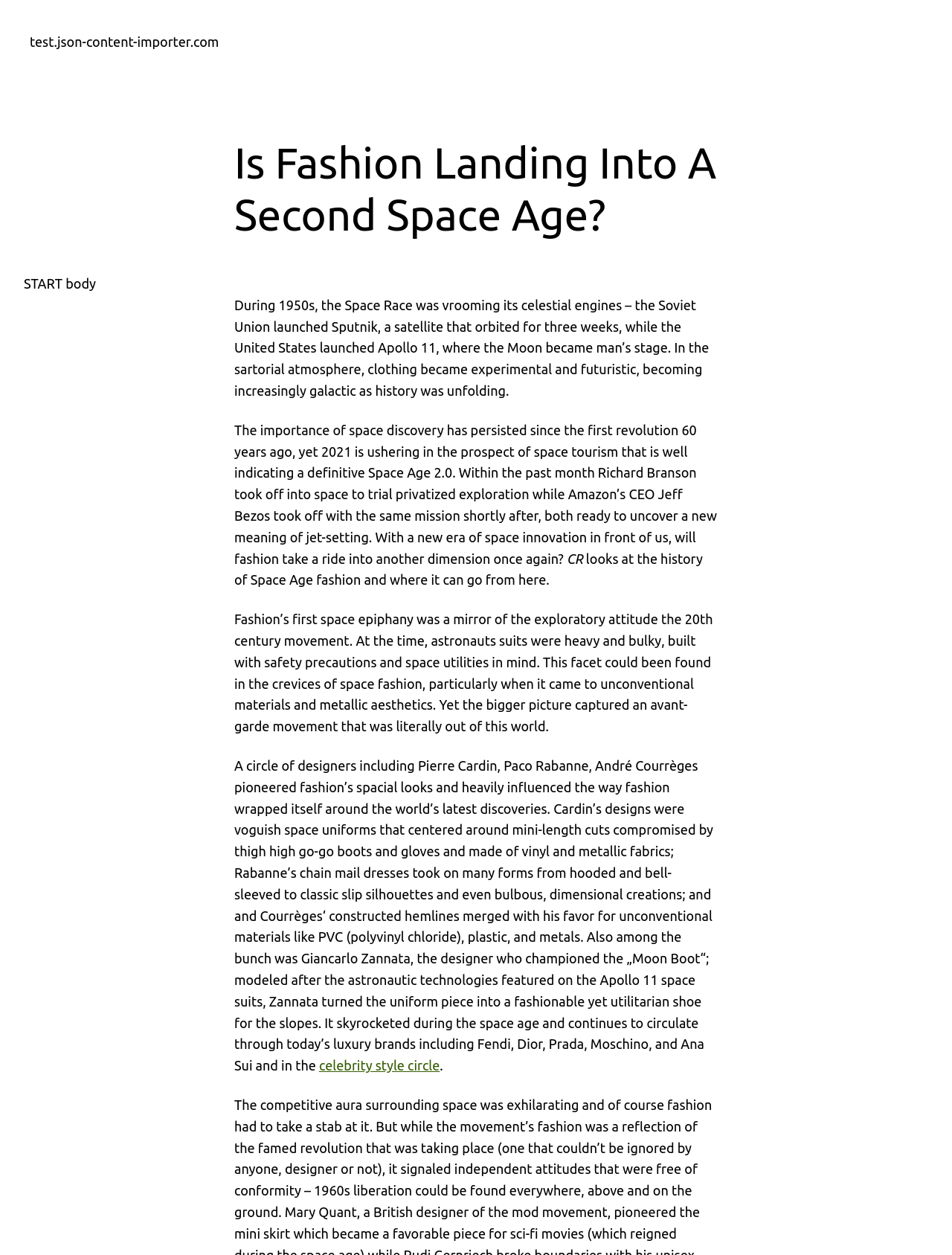Please respond in a single word or phrase: 
What is the tone of the article?

Informative